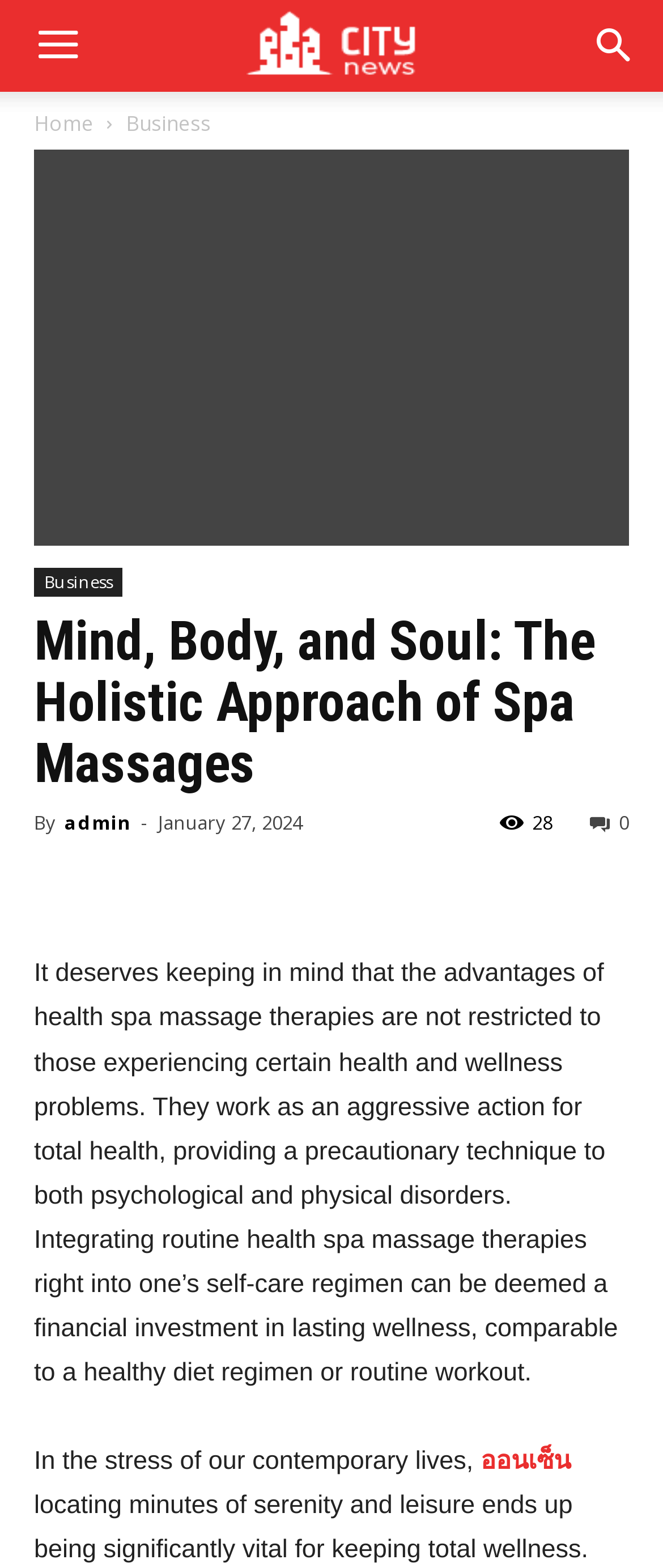Locate the bounding box coordinates of the element that should be clicked to fulfill the instruction: "Read the article about Spa Massages".

[0.051, 0.39, 0.949, 0.507]